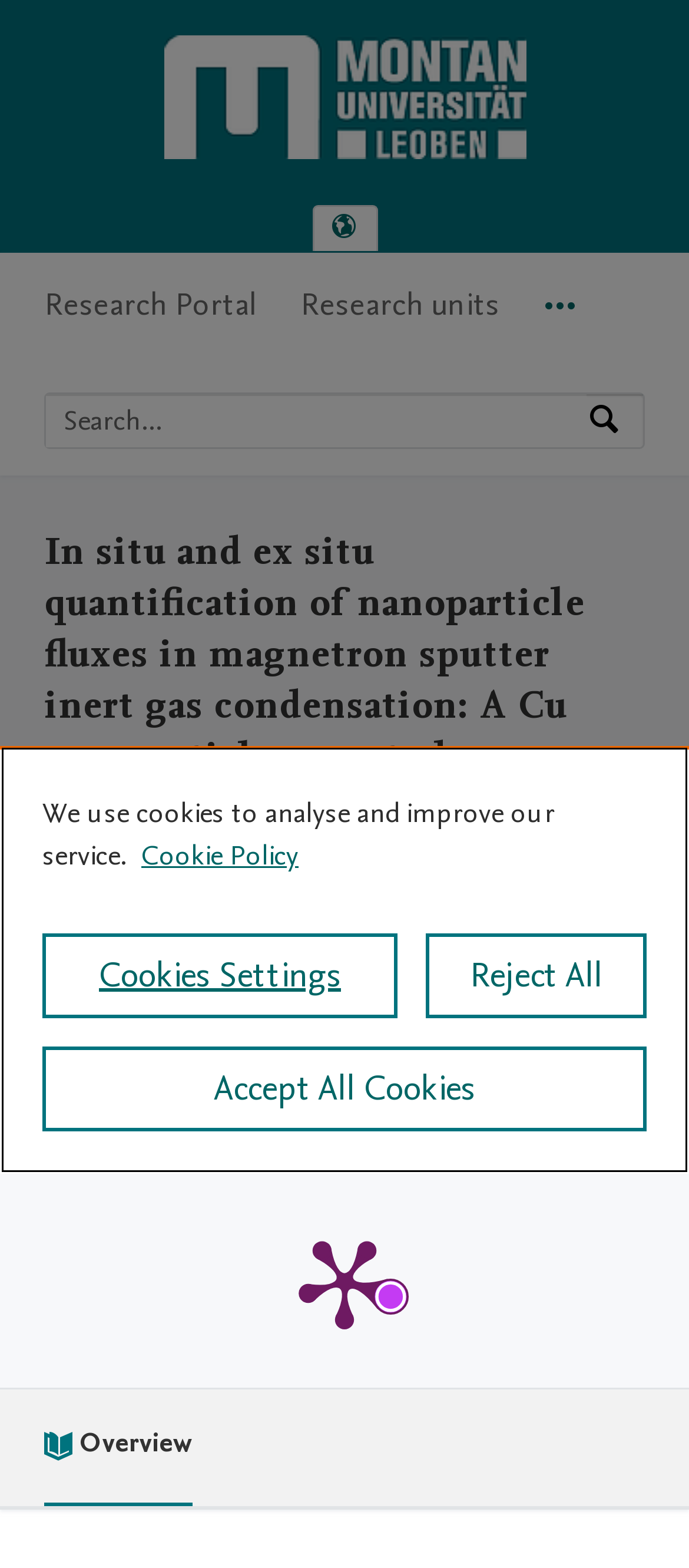What is the name of the university?
Using the information from the image, answer the question thoroughly.

I found the answer by looking at the logo link with the text 'Montanuniversität Leoben Research Portal Montanuniversität Leoben Logo' and the image description 'Montanuniversität Leoben Logo'.